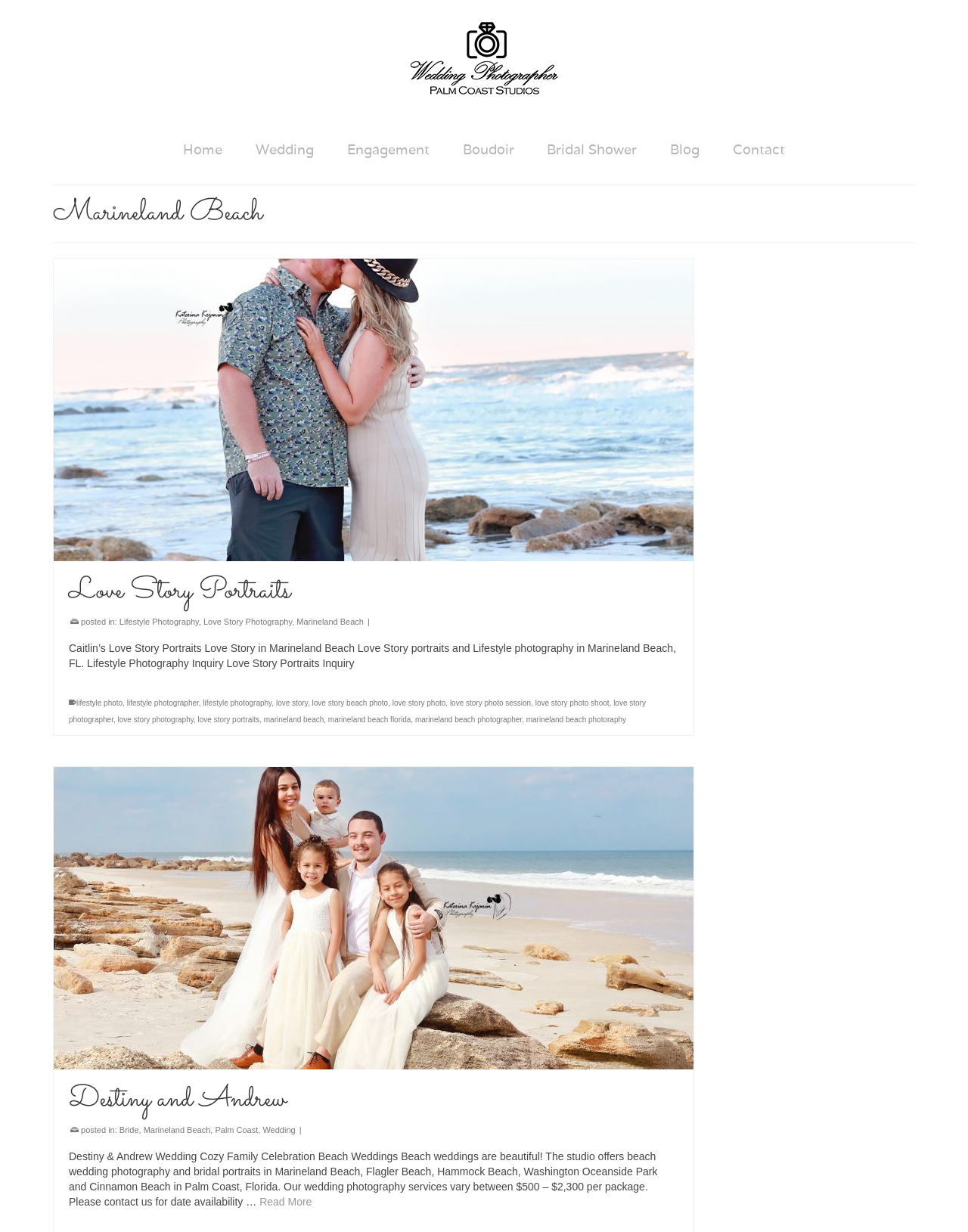Identify the bounding box coordinates of the HTML element based on this description: "title="Destiny and Andrew"".

[0.055, 0.622, 0.716, 0.868]